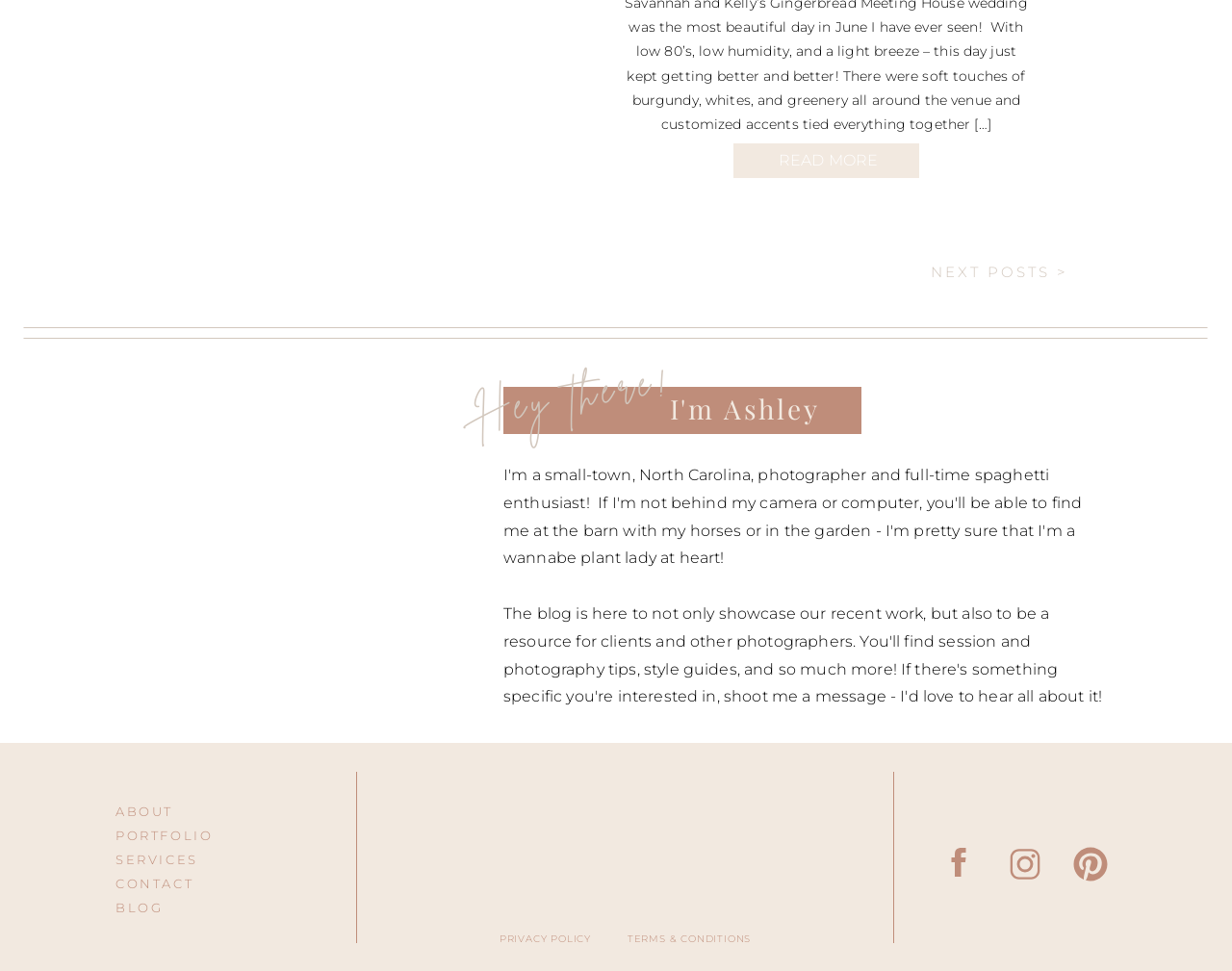Identify the bounding box coordinates of the element that should be clicked to fulfill this task: "go to the next posts". The coordinates should be provided as four float numbers between 0 and 1, i.e., [left, top, right, bottom].

[0.755, 0.271, 0.867, 0.289]